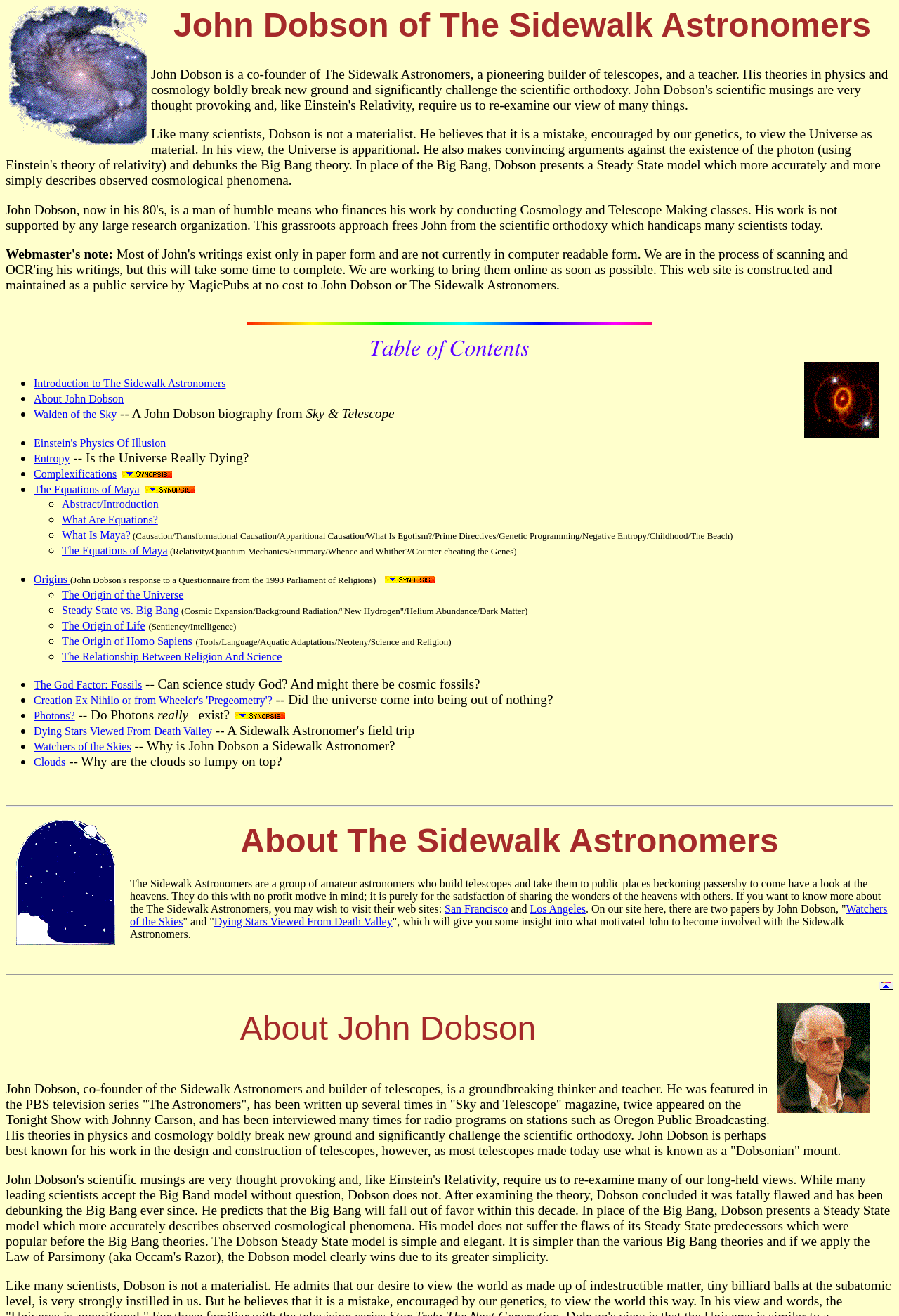What is the name of the person described on this webpage?
Answer the question in a detailed and comprehensive manner.

Based on the webpage's title and content, it is clear that the webpage is about a person named John Dobson, who is a co-founder of The Sidewalk Astronomers, a pioneering builder of telescopes, and a teacher.